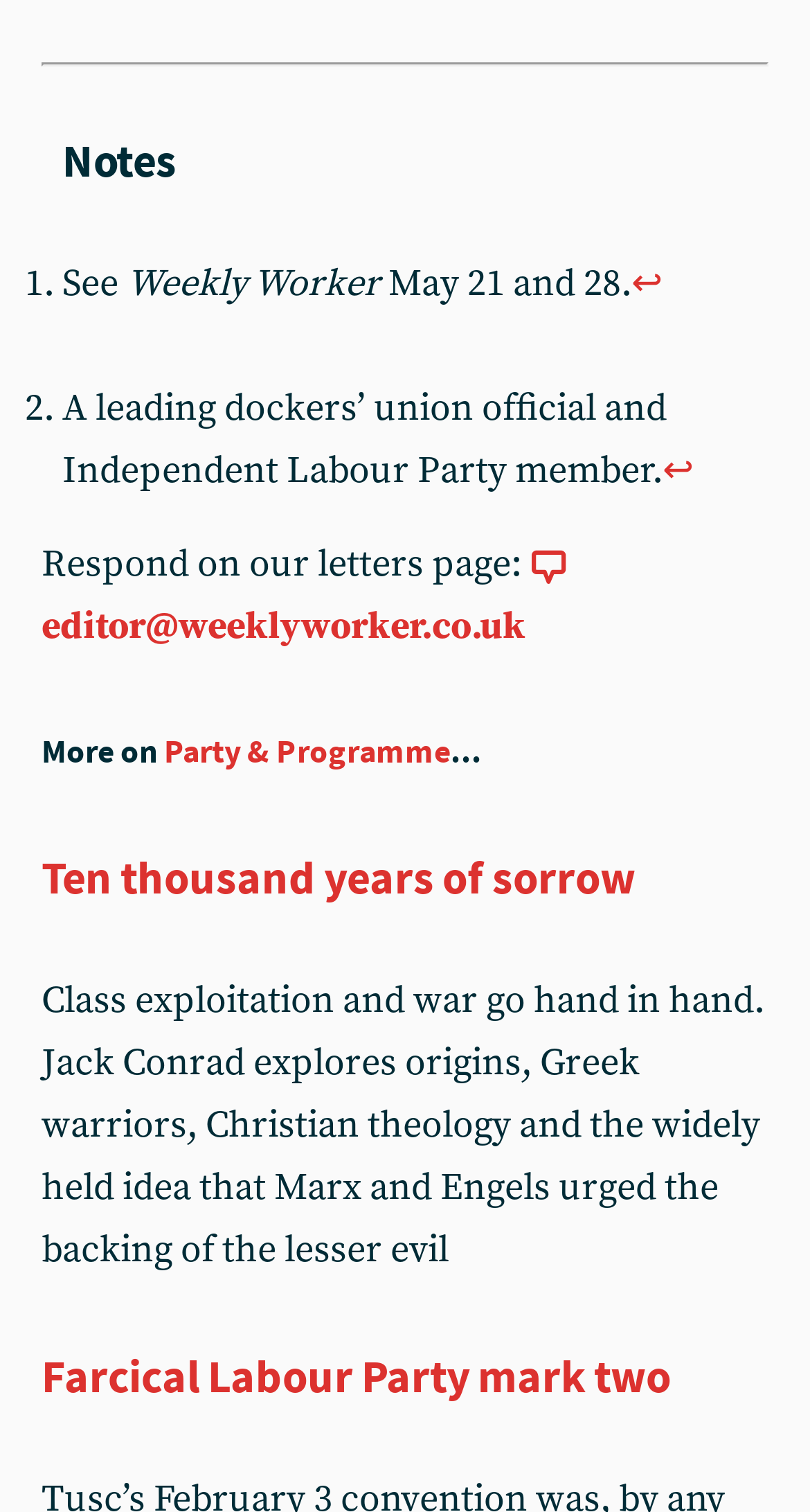Where can readers respond to the letters?
Refer to the screenshot and respond with a concise word or phrase.

editor@weeklyworker.co.uk